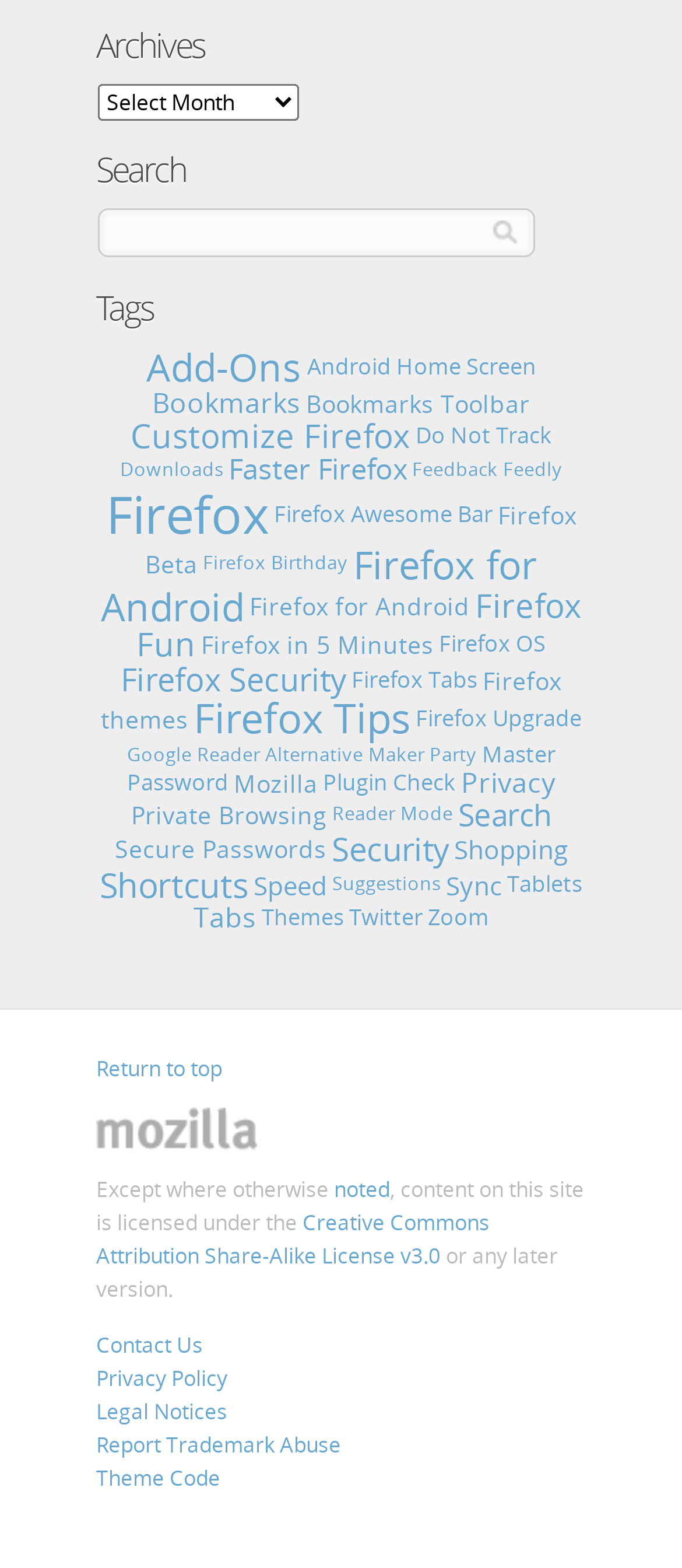How many headings are there on this webpage?
Using the image, respond with a single word or phrase.

3